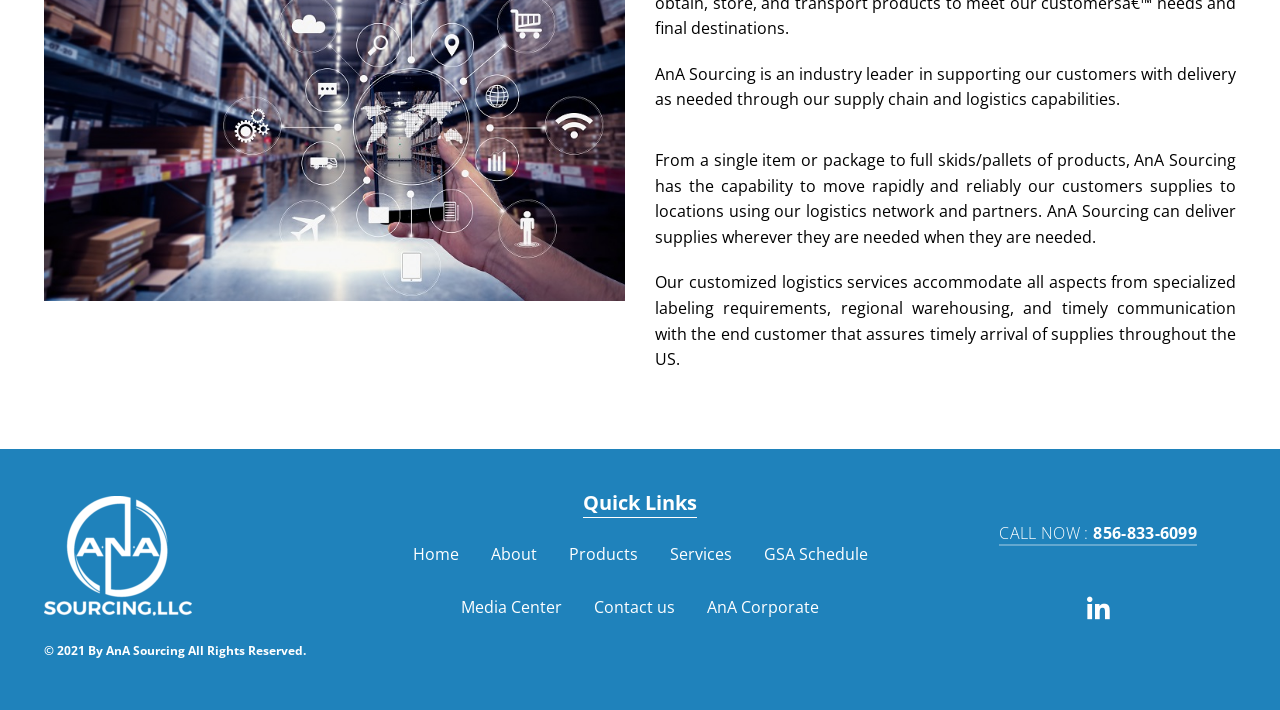Determine the bounding box of the UI element mentioned here: "Kevin Hageman". The coordinates must be in the format [left, top, right, bottom] with values ranging from 0 to 1.

None